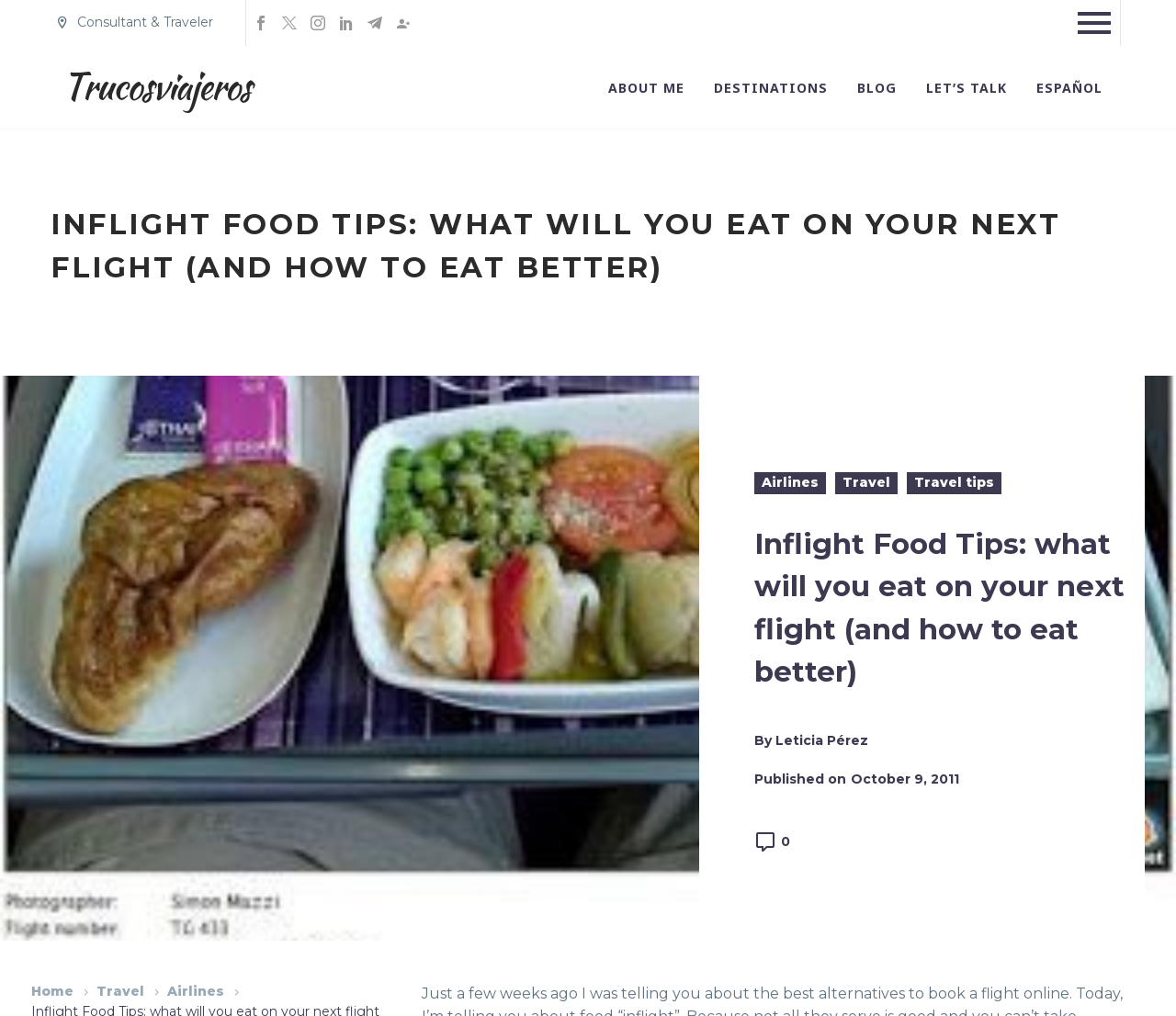Locate the bounding box coordinates of the segment that needs to be clicked to meet this instruction: "Go to the 'ABOUT ME' page".

[0.505, 0.073, 0.595, 0.099]